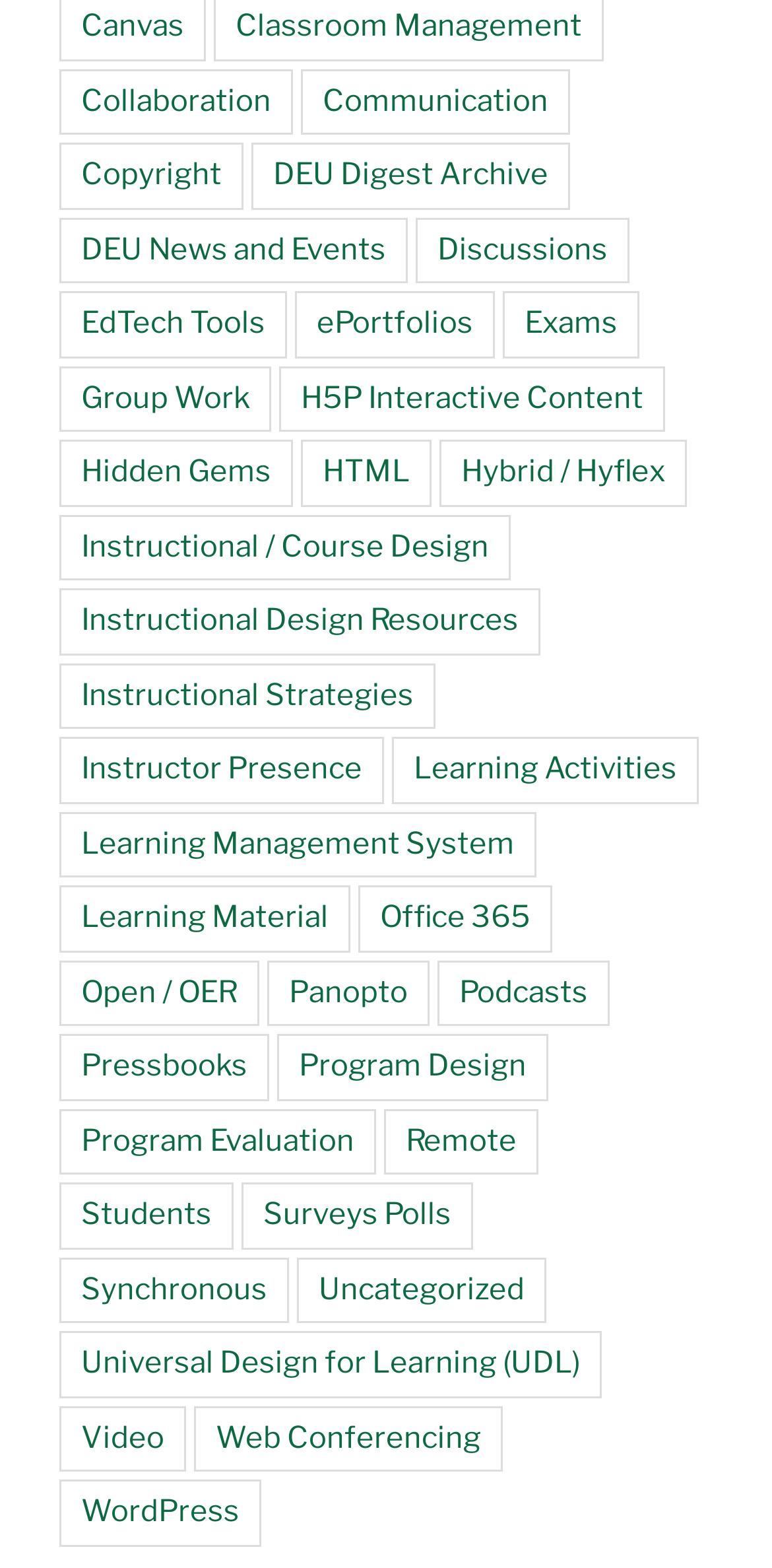What is the last link on the webpage?
Give a single word or phrase answer based on the content of the image.

WordPress